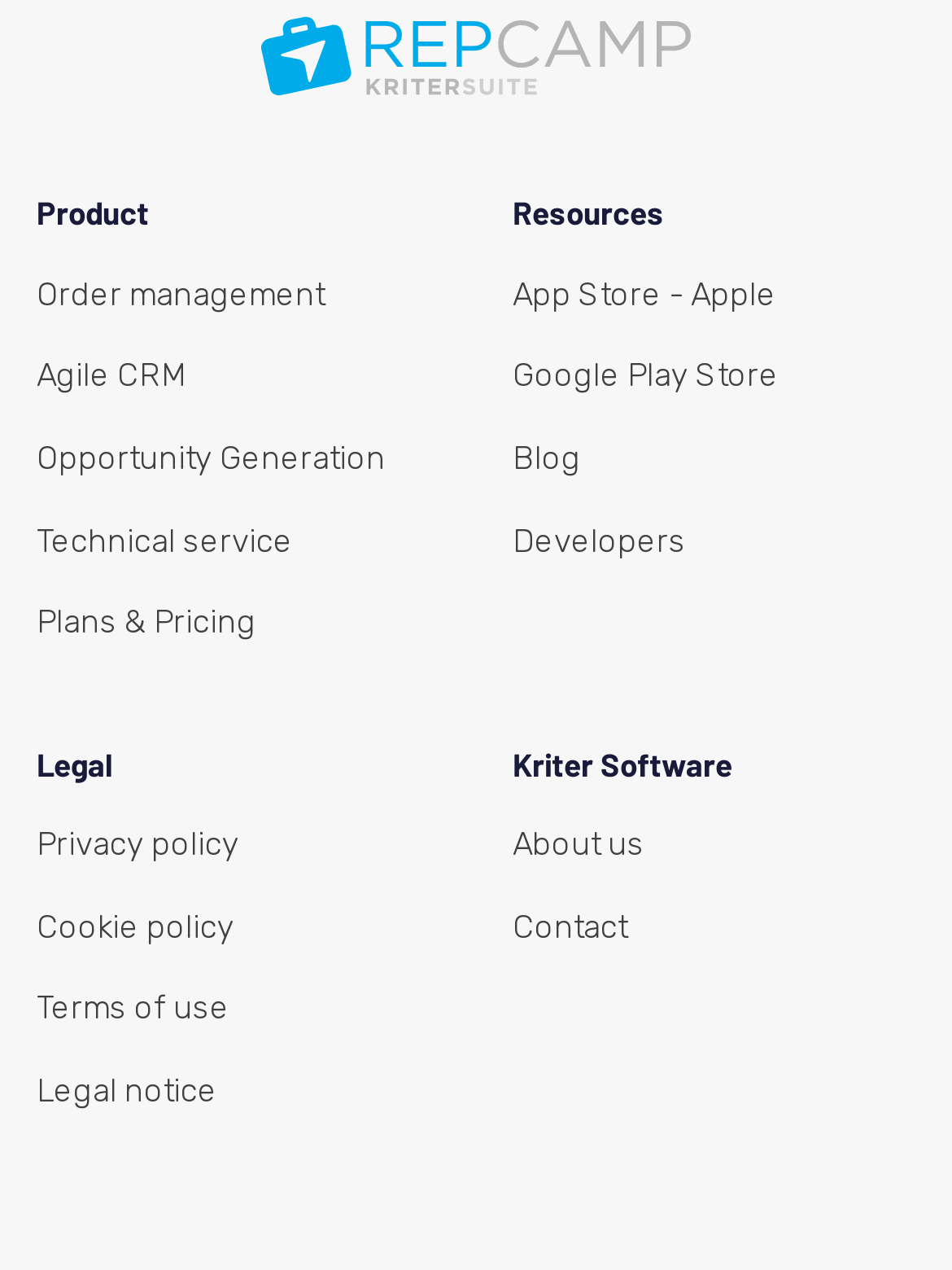Answer this question in one word or a short phrase: How many headings are on the webpage?

4